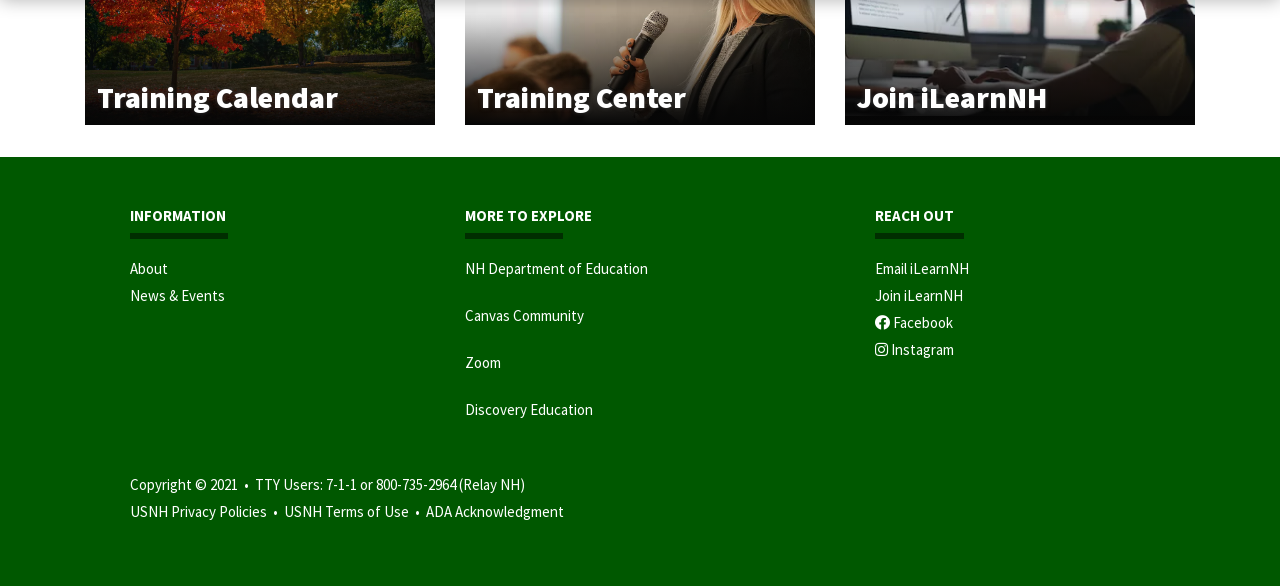Pinpoint the bounding box coordinates of the clickable area needed to execute the instruction: "Check out Facebook". The coordinates should be specified as four float numbers between 0 and 1, i.e., [left, top, right, bottom].

[0.698, 0.534, 0.745, 0.567]